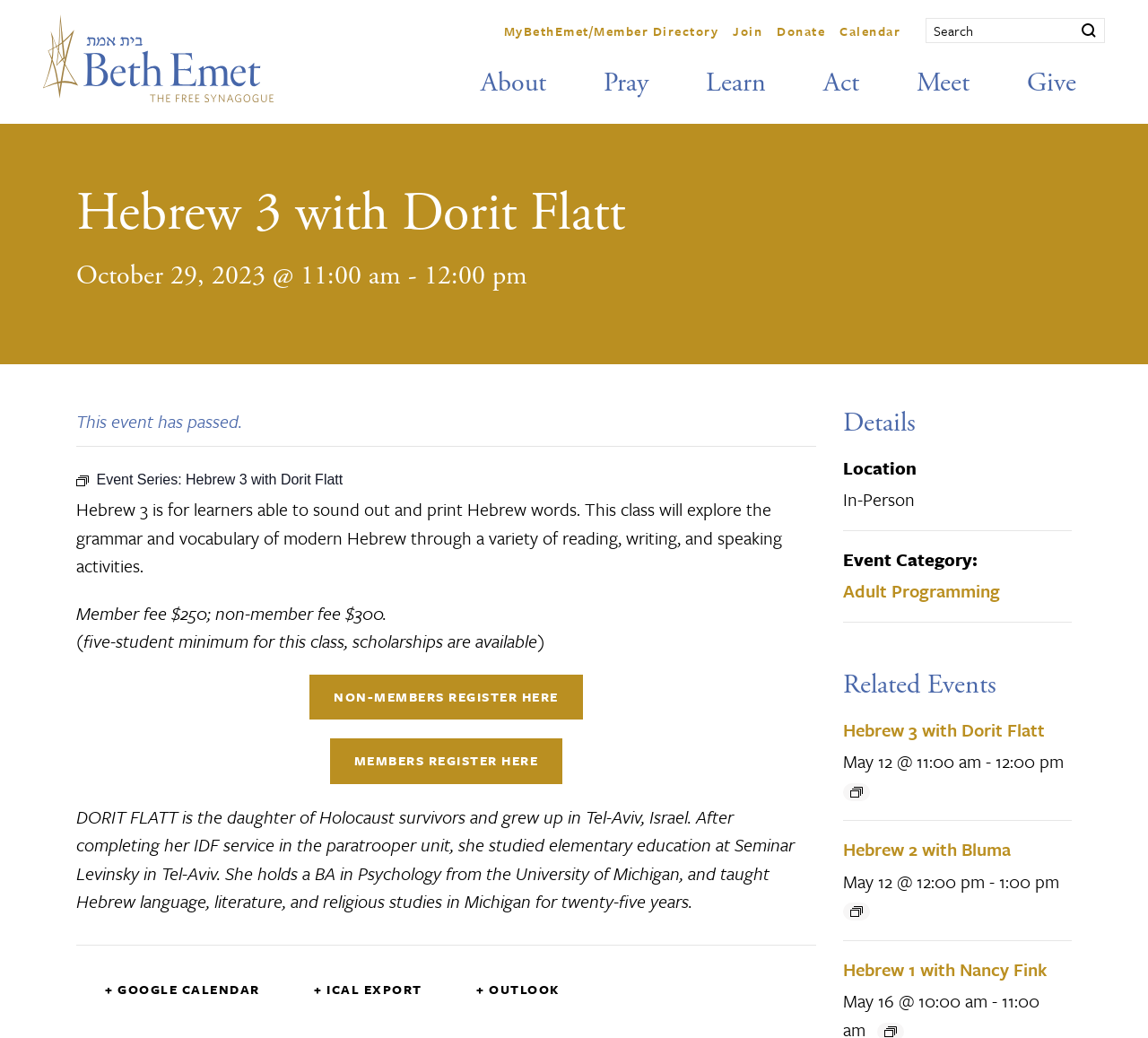Articulate a complete and detailed caption of the webpage elements.

This webpage is about a Hebrew language class, "Hebrew 3 with Dorit Flatt", offered by Beth Emet. At the top of the page, there are several links to other sections of the website, including "MyBethEmet/Member Directory", "Join", "Donate", and "Calendar". Below these links, there is a search bar. 

On the left side of the page, there is a logo of Beth Emet, accompanied by a link to the organization's homepage. Below the logo, there are several links to other sections of the website, including "About", "Pray", "Learn", "Act", "Meet", and "Give".

The main content of the page is about the Hebrew language class. There is a heading that reads "Hebrew 3 with Dorit Flatt" and a subheading that indicates the date and time of the class. Below this, there is a message stating that the event has passed. 

The class description is provided, which explains that the class is for learners who can sound out and print Hebrew words and will explore the grammar and vocabulary of modern Hebrew through various activities. The fees for members and non-members are listed, and there are links to register for the class. 

There is a brief biography of the instructor, Dorit Flatt, which mentions her background and experience in teaching Hebrew. 

Below the class description, there are links to add the event to Google Calendar, iCal, or Outlook. 

On the right side of the page, there is a section titled "Details" that provides information about the event, including the location, which is in-person. There is also a section titled "Related Events" that lists several other Hebrew language classes, including "Hebrew 3 with Dorit Flatt" and "Hebrew 2 with Bluma", along with their dates and times.